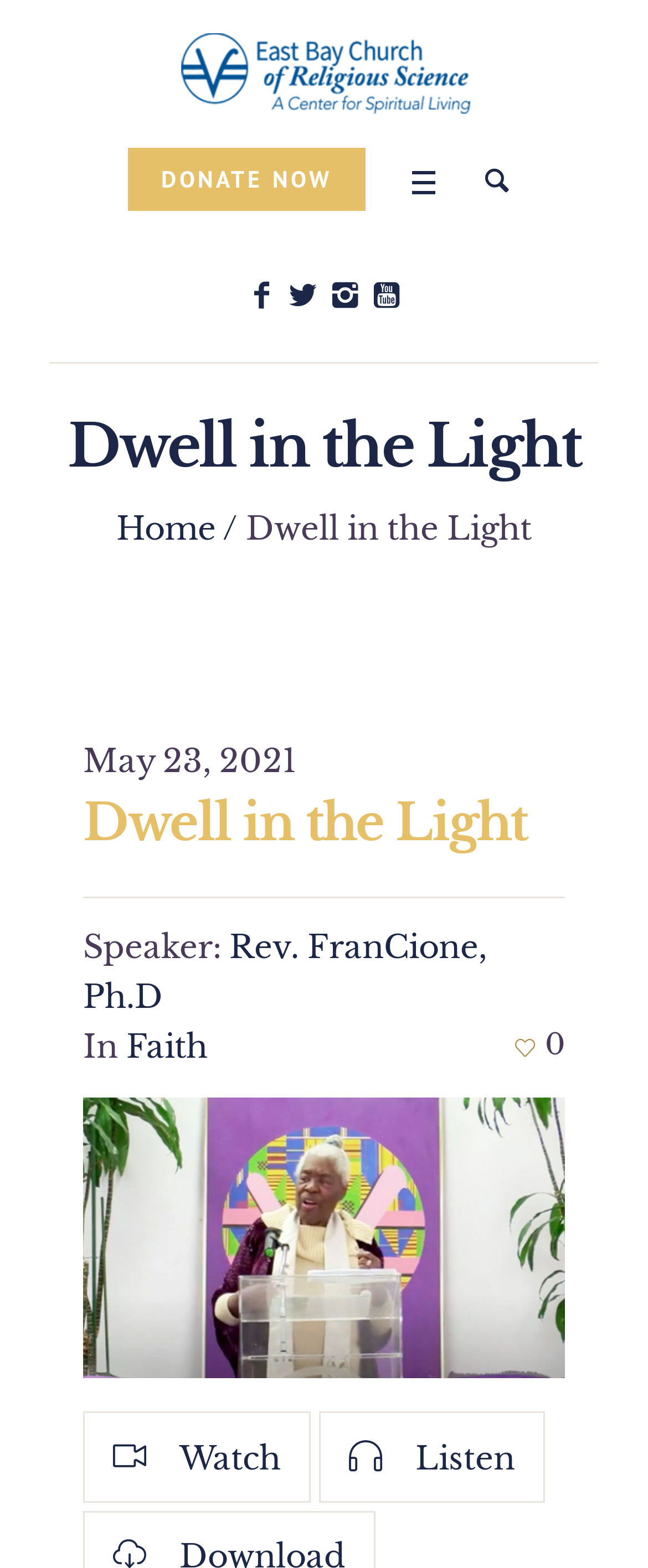Locate the bounding box coordinates of the clickable region to complete the following instruction: "Click on the 'East Bay Church' link."

[0.271, 0.021, 0.729, 0.073]